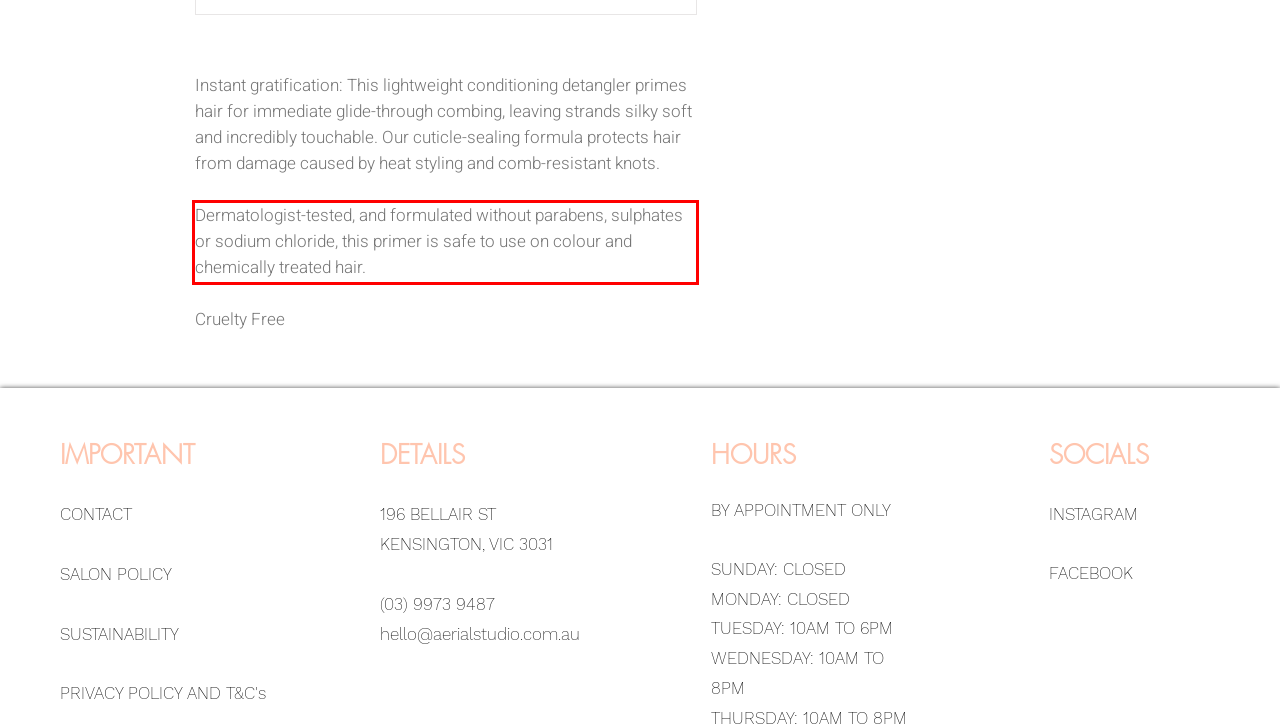The screenshot provided shows a webpage with a red bounding box. Apply OCR to the text within this red bounding box and provide the extracted content.

Dermatologist-tested, and formulated without parabens, sulphates or sodium chloride, this primer is safe to use on colour and chemically treated hair.